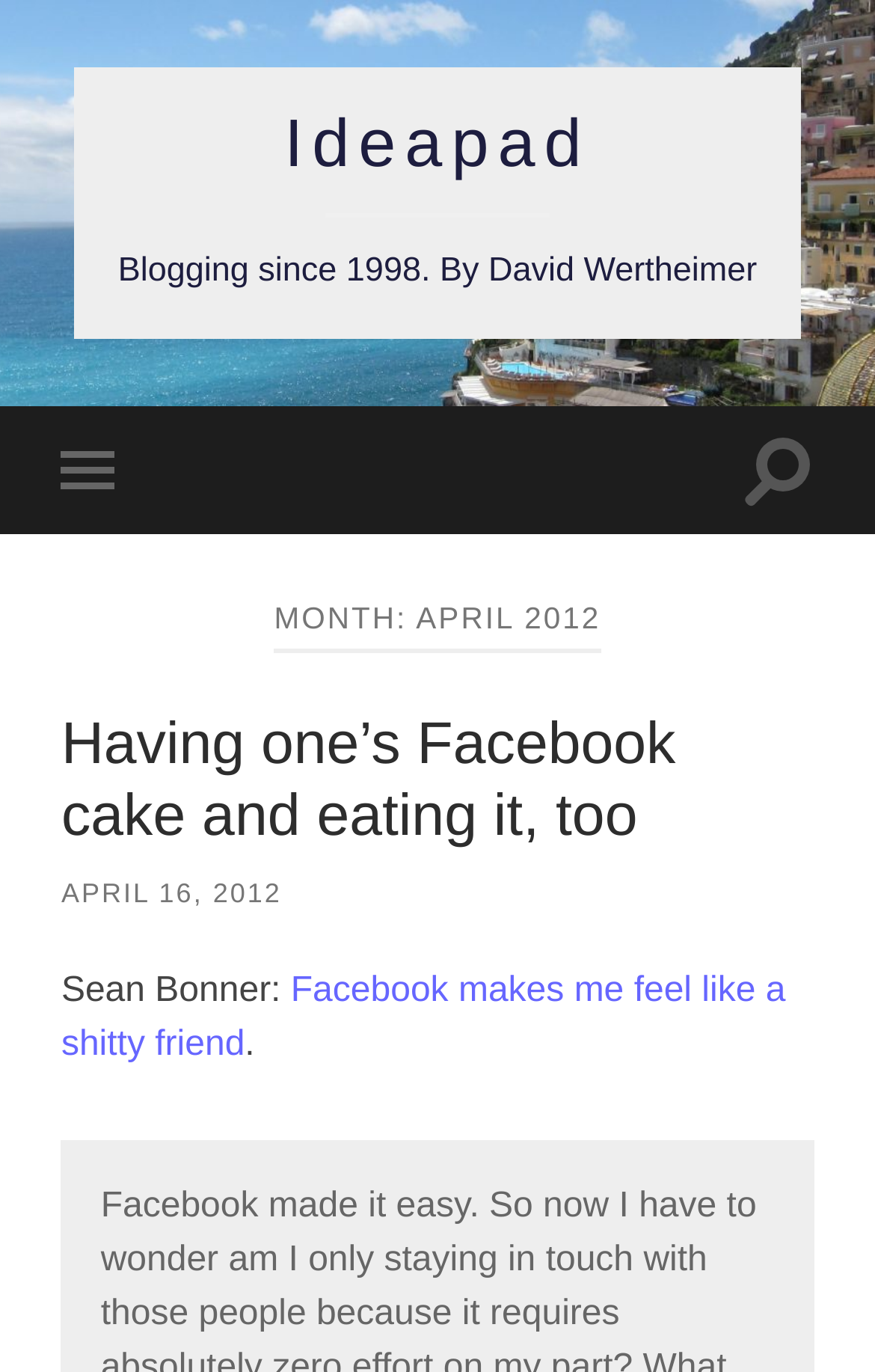Illustrate the webpage thoroughly, mentioning all important details.

The webpage appears to be a blog archive page for April 2012, with a focus on the Ideapad brand. At the top, there is a link to the Ideapad page, positioned roughly in the middle of the screen. Below this, there is a static text element that reads "Blogging since 1998. By David Wertheimer", which spans most of the width of the page.

To the left of the Ideapad link, there are two buttons: "Toggle mobile menu" and "Toggle search field", which are stacked vertically. The "Toggle mobile menu" button is positioned slightly above the "Toggle search field" button.

Below these elements, there is a header section that spans the full width of the page. Within this section, there is a heading that reads "MONTH: APRIL 2012", positioned roughly in the middle of the page. Below this, there is another heading that reads "Having one’s Facebook cake and eating it, too", which spans most of the width of the page. This heading is a link, and it is positioned above a link to the article "APRIL 16, 2012".

Further down, there is a static text element that reads "Sean Bonner:", followed by a link to the article "Facebook makes me feel like a shitty friend". This link is positioned to the right of the "Sean Bonner:" text. There is also a period (.) symbol positioned to the right of the link, which appears to be a separate static text element.